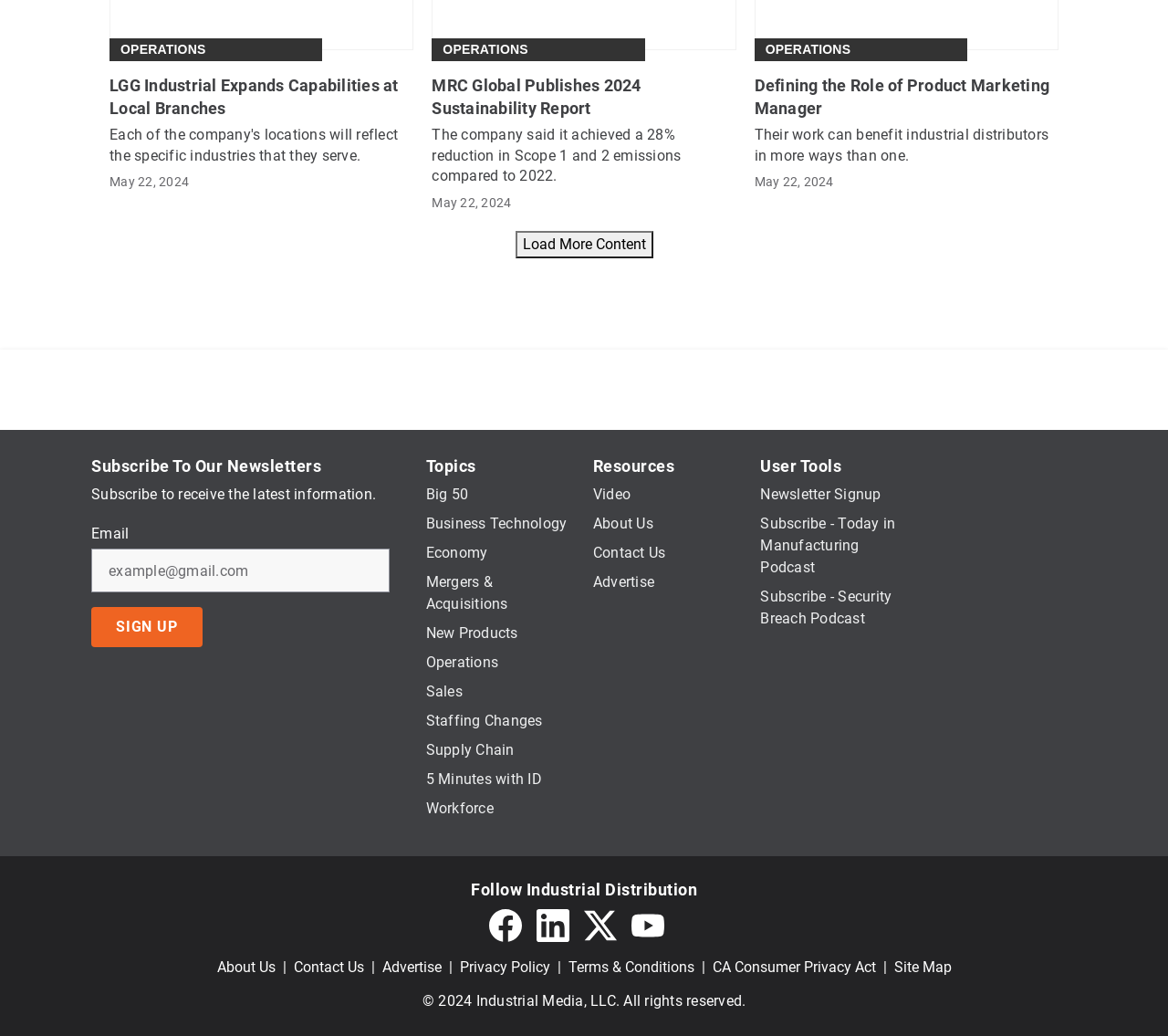How can I follow Industrial Distribution on social media?
Observe the image and answer the question with a one-word or short phrase response.

Facebook, LinkedIn, Twitter, YouTube